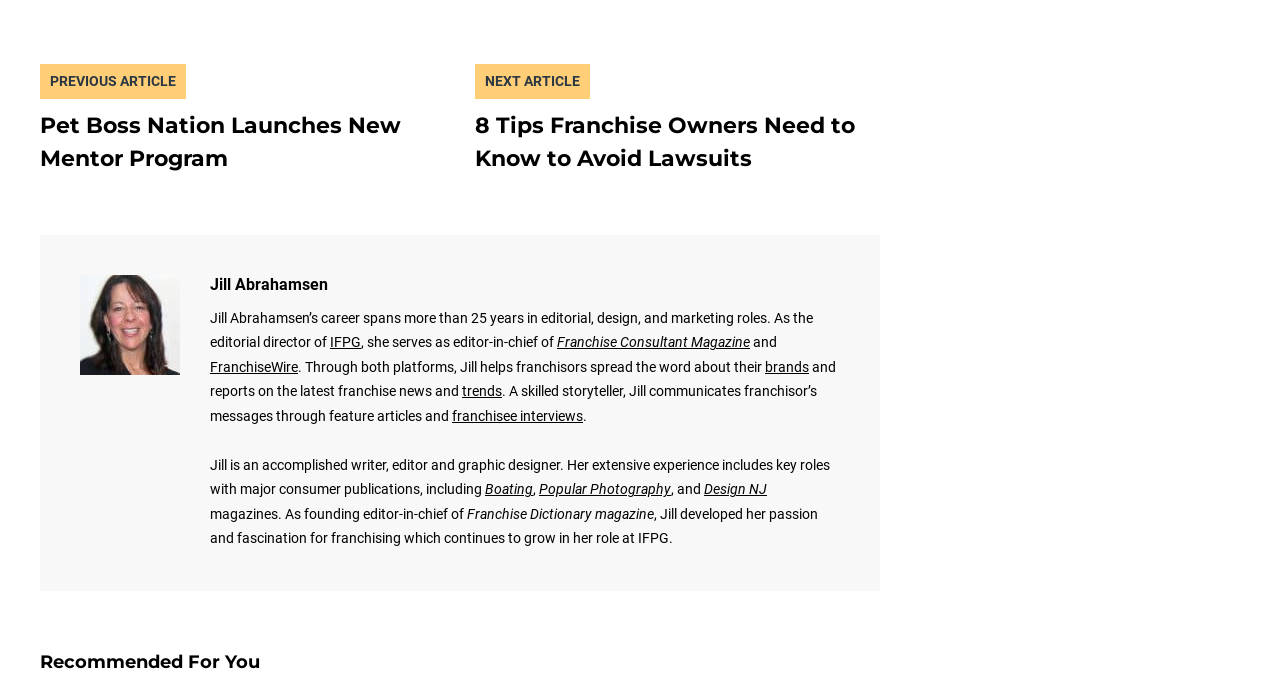Could you highlight the region that needs to be clicked to execute the instruction: "Read the latest franchise news and trends"?

[0.164, 0.514, 0.653, 0.572]